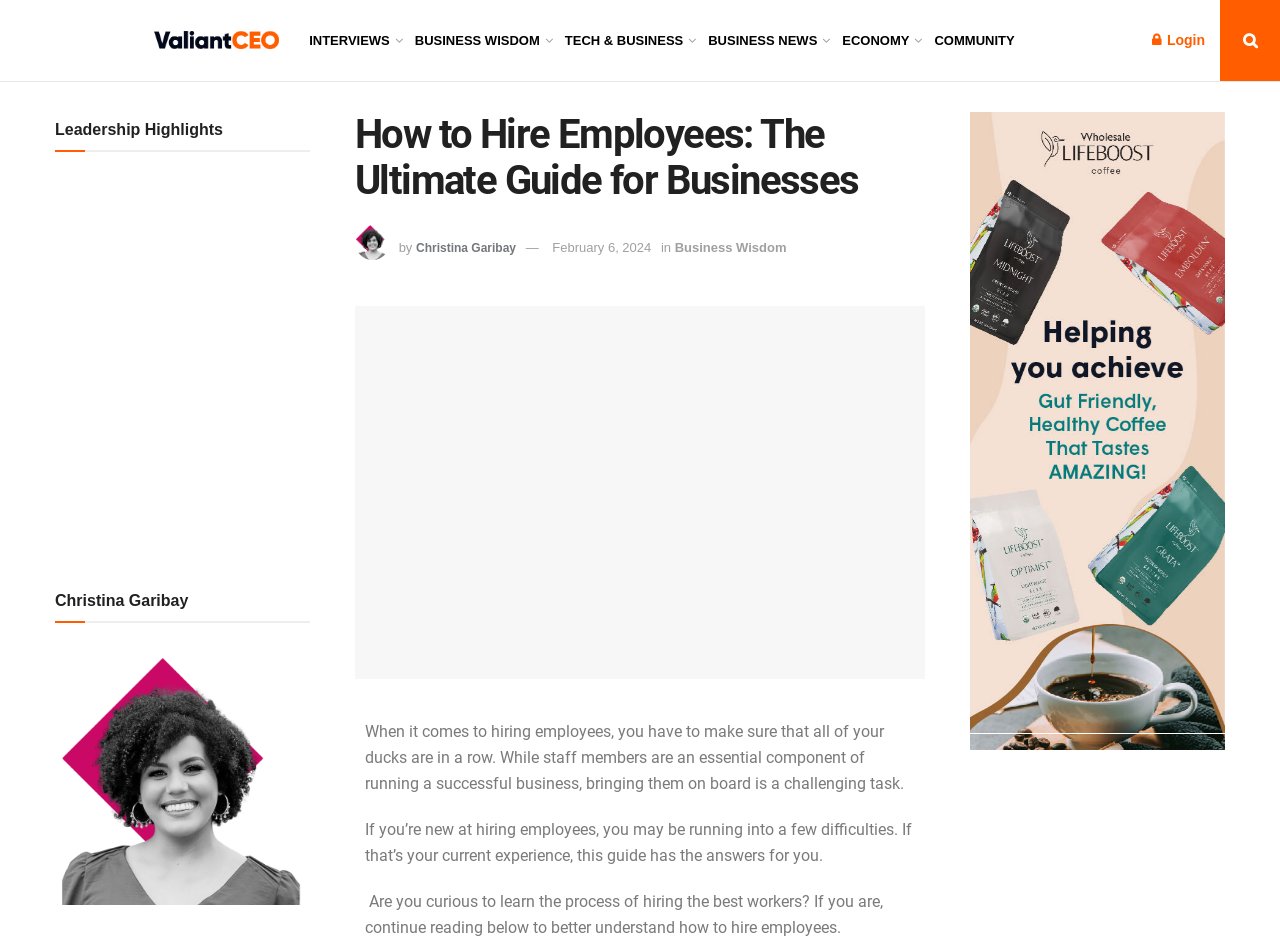Give a one-word or short phrase answer to this question: 
Is there a login option on the webpage?

Yes